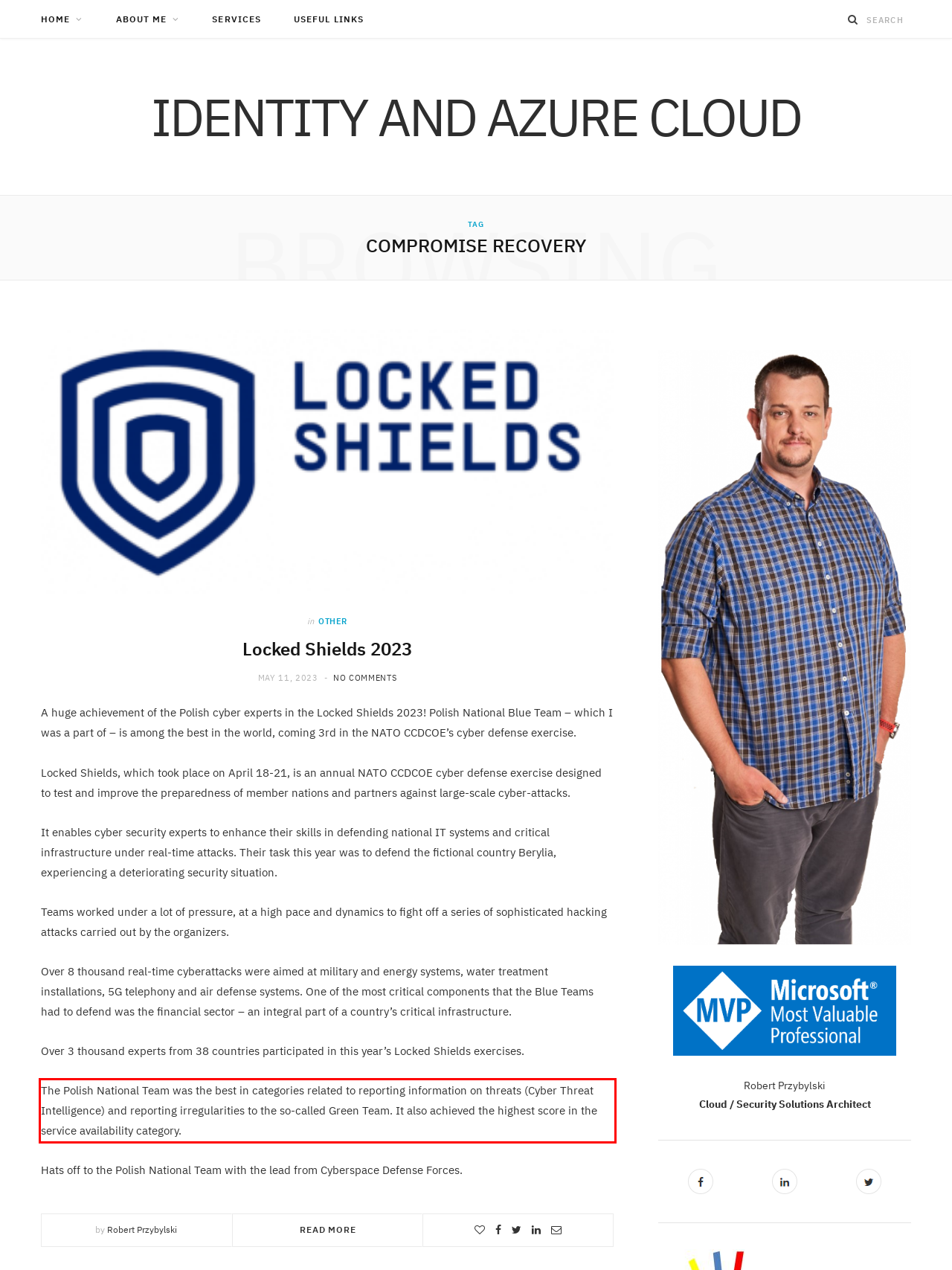From the provided screenshot, extract the text content that is enclosed within the red bounding box.

The Polish National Team was the best in categories related to reporting information on threats (Cyber Threat Intelligence) and reporting irregularities to the so-called Green Team. It also achieved the highest score in the service availability category.